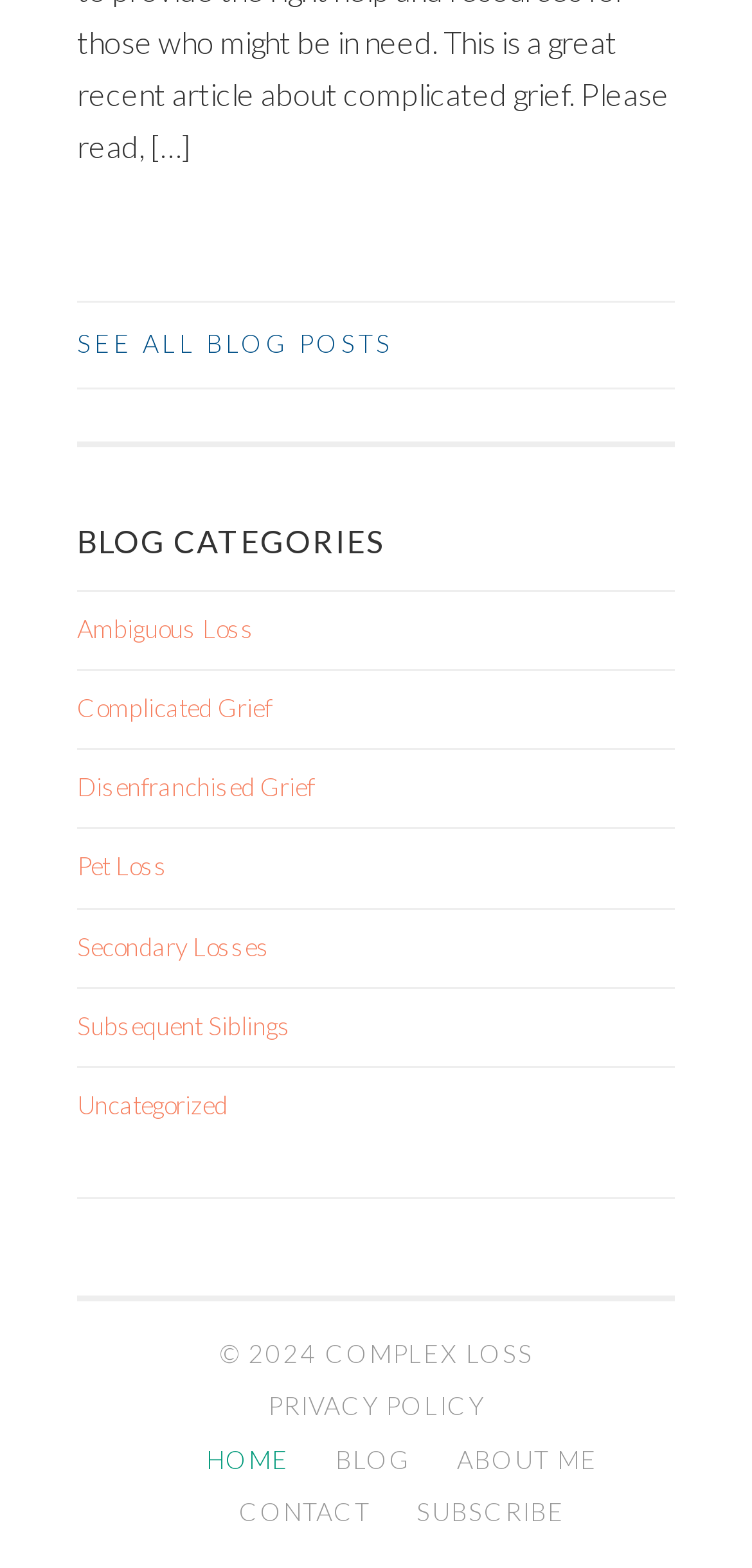Find the bounding box coordinates of the element I should click to carry out the following instruction: "view all blog posts".

[0.103, 0.209, 0.523, 0.229]